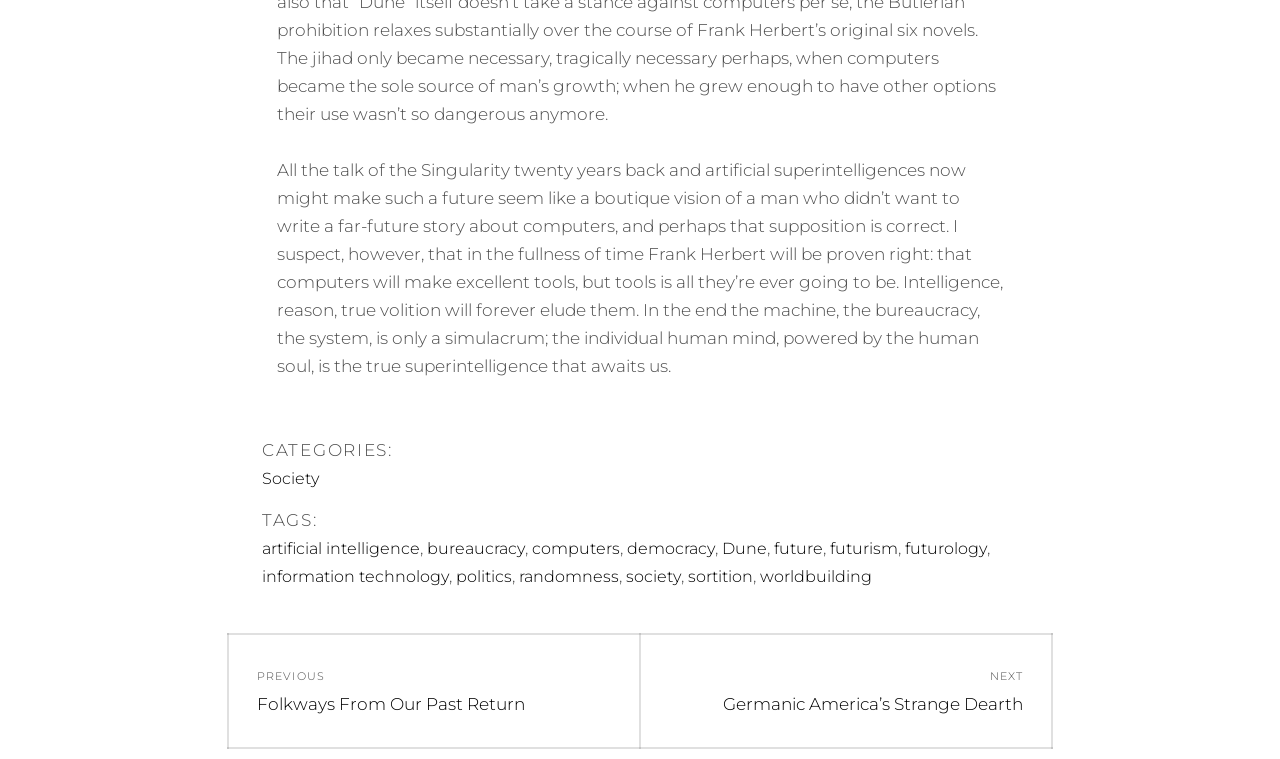What is the theme of the links in the footer section?
Identify the answer in the screenshot and reply with a single word or phrase.

Technology and Society